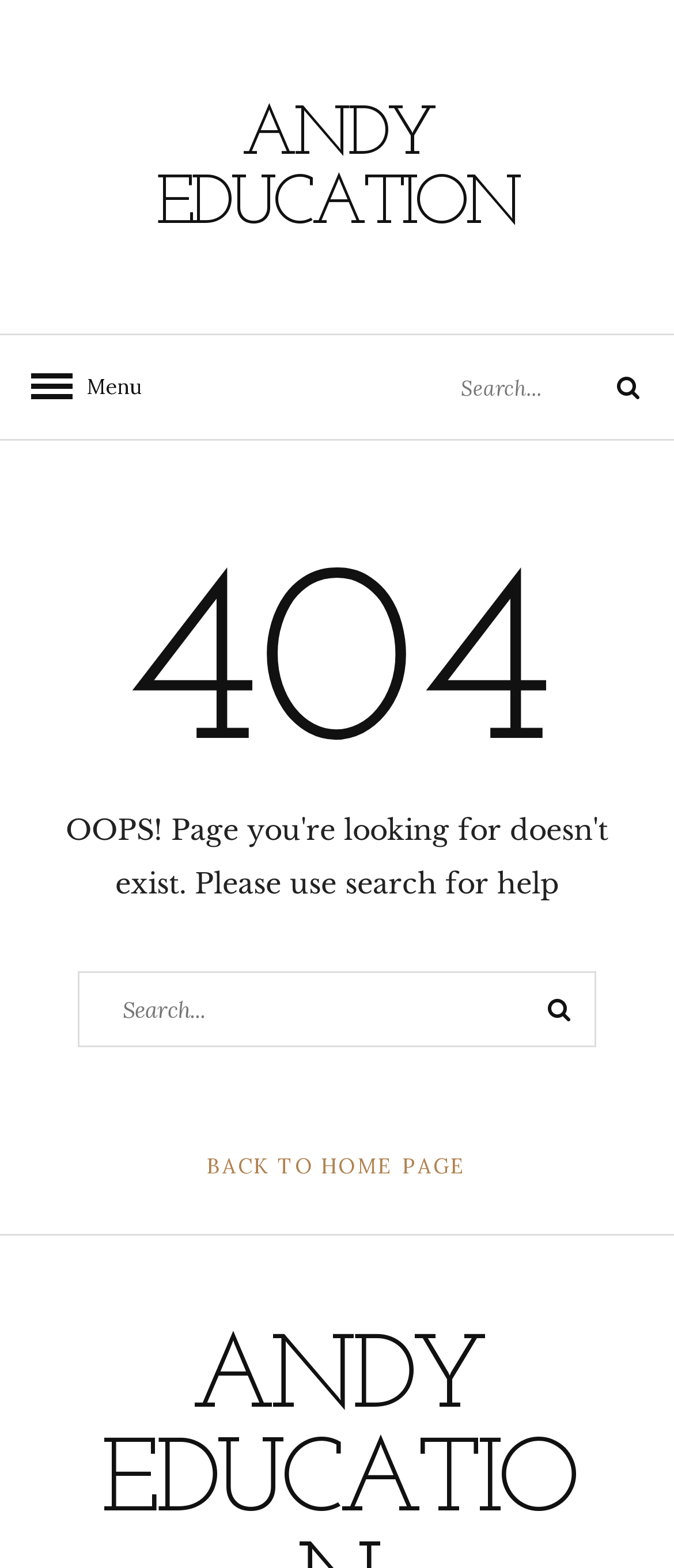What is the purpose of the search box with a bounding box of [0.632, 0.214, 0.868, 0.28]?
From the image, provide a succinct answer in one word or a short phrase.

Search